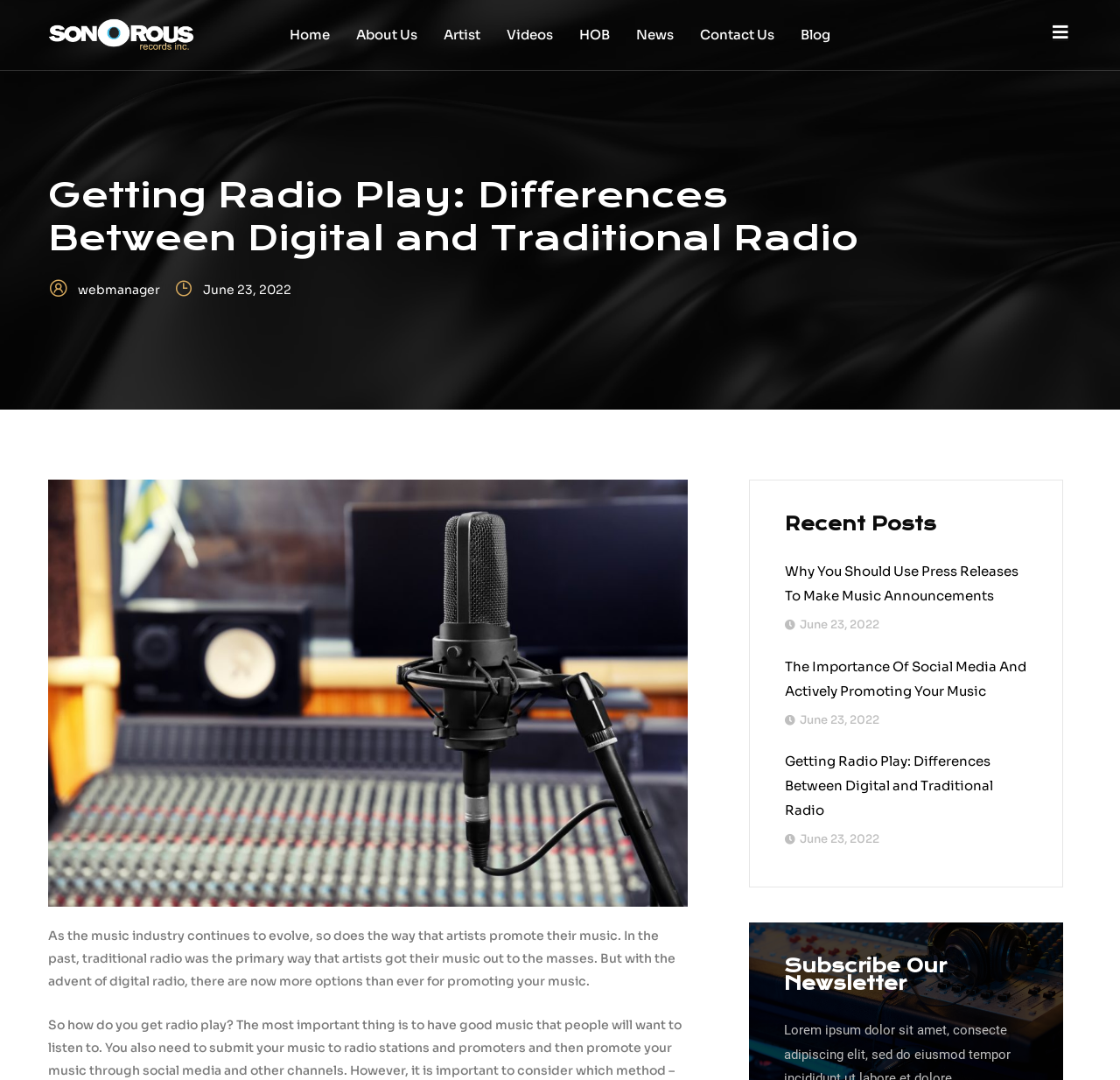Answer this question using a single word or a brief phrase:
How many recent posts are listed?

3